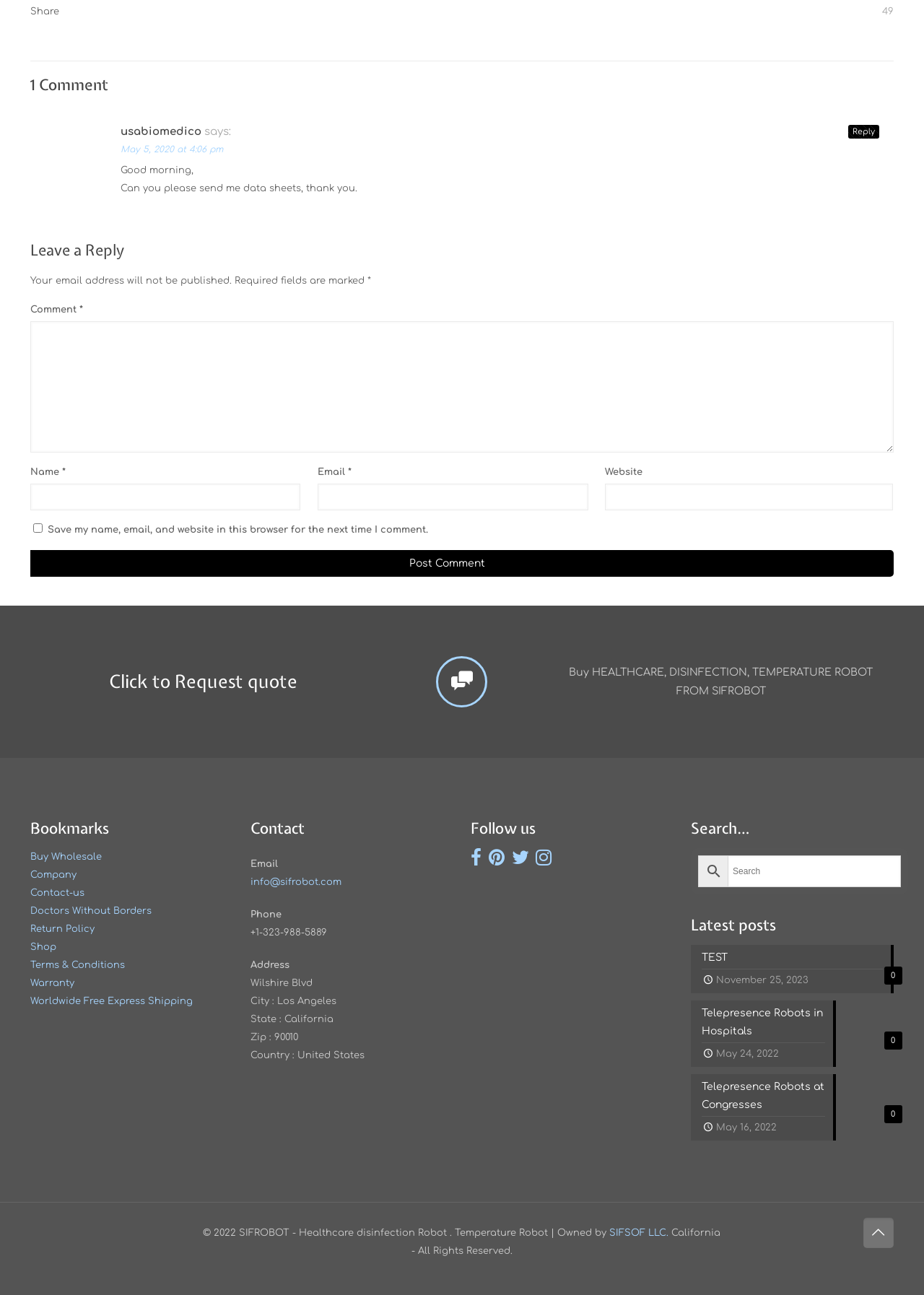How many social media links are there?
Please analyze the image and answer the question with as much detail as possible.

I counted the social media links in the 'Follow us' section, and there are four links: Facebook, Twitter, Instagram, and LinkedIn.